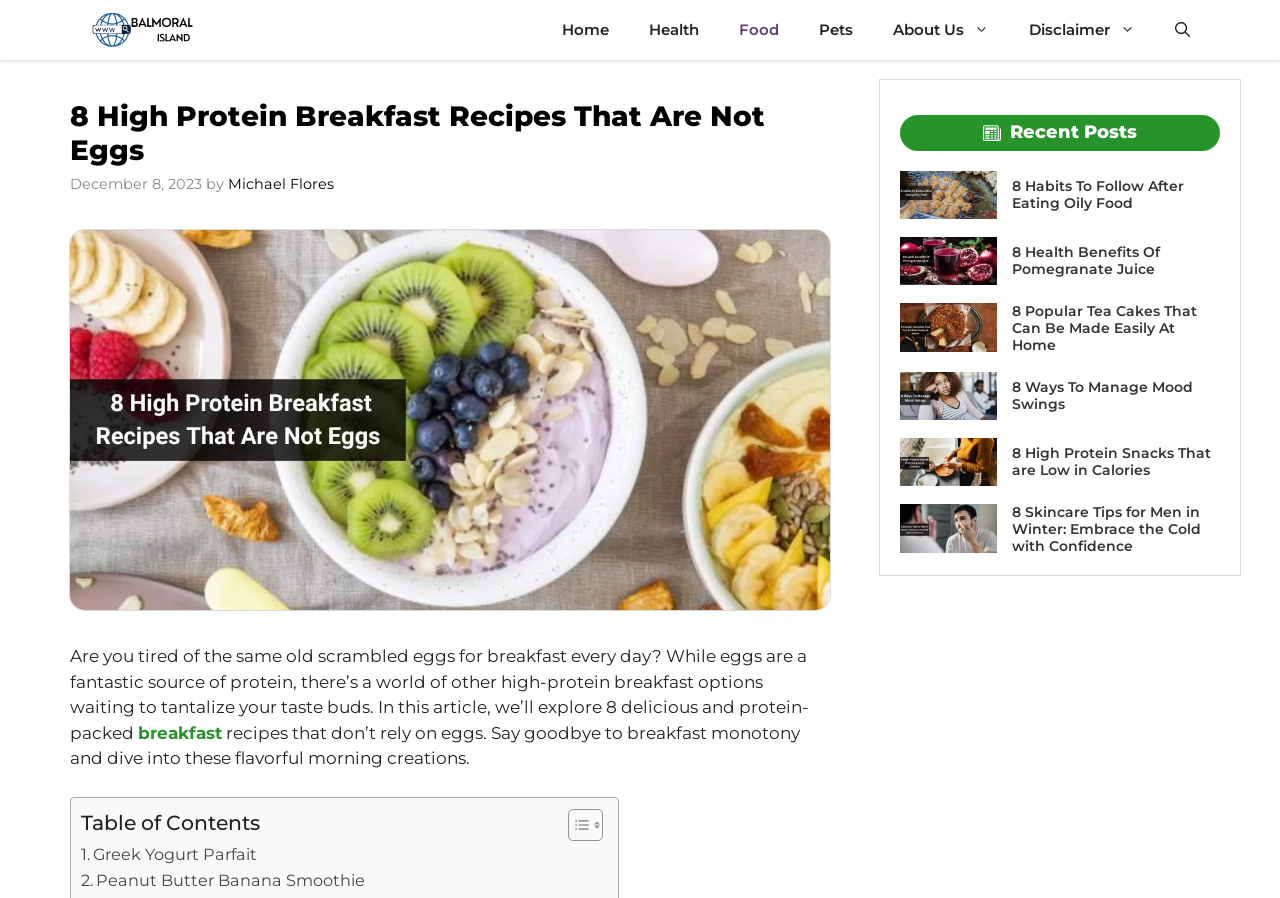Extract the bounding box coordinates for the UI element described by the text: "About Us". The coordinates should be in the form of [left, top, right, bottom] with values between 0 and 1.

[0.682, 0.0, 0.788, 0.067]